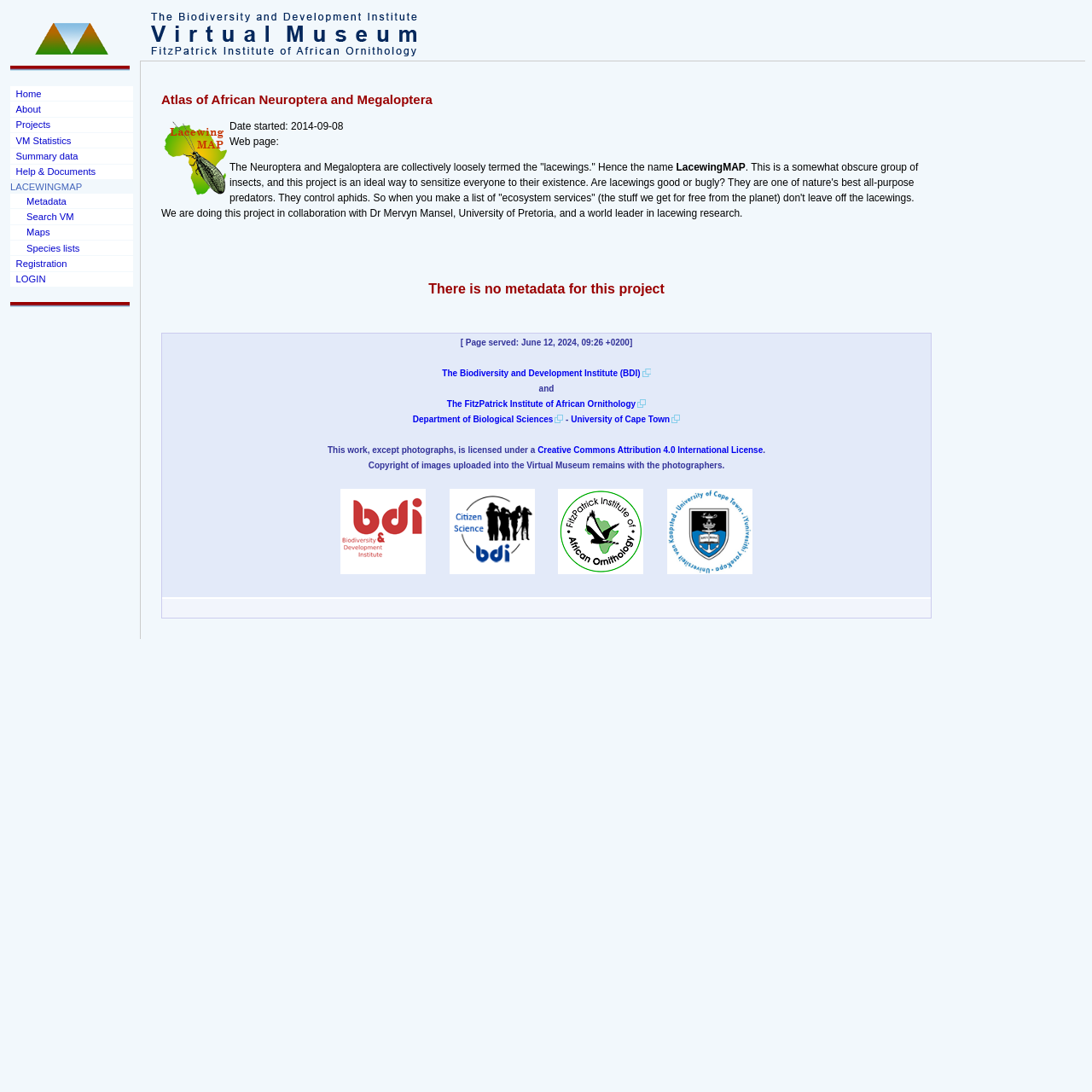Indicate the bounding box coordinates of the element that needs to be clicked to satisfy the following instruction: "Login to the Virtual Museum". The coordinates should be four float numbers between 0 and 1, i.e., [left, top, right, bottom].

[0.009, 0.249, 0.122, 0.263]